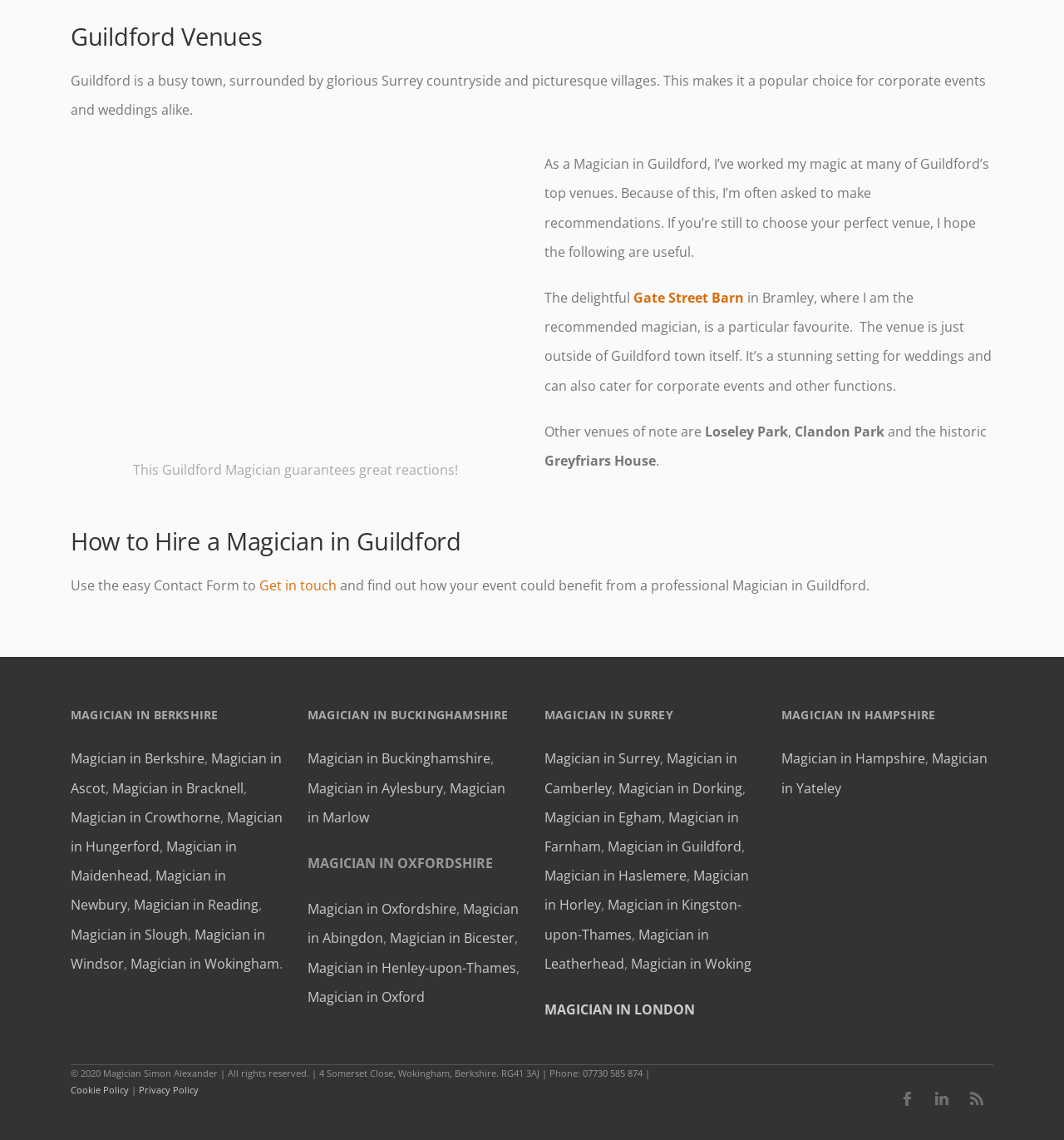Kindly determine the bounding box coordinates for the area that needs to be clicked to execute this instruction: "Find out about the Magician in Hampshire".

[0.734, 0.657, 0.87, 0.674]